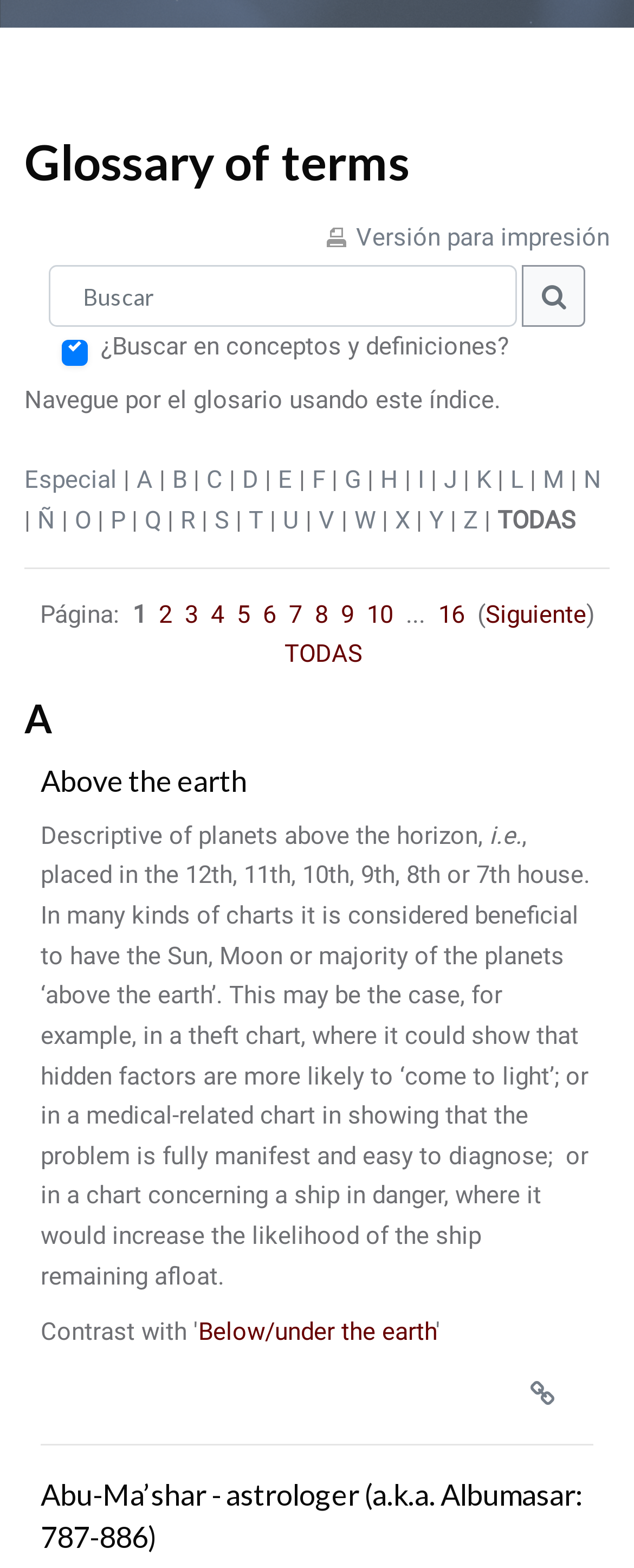Based on the description "TODAS", find the bounding box of the specified UI element.

[0.449, 0.408, 0.572, 0.426]